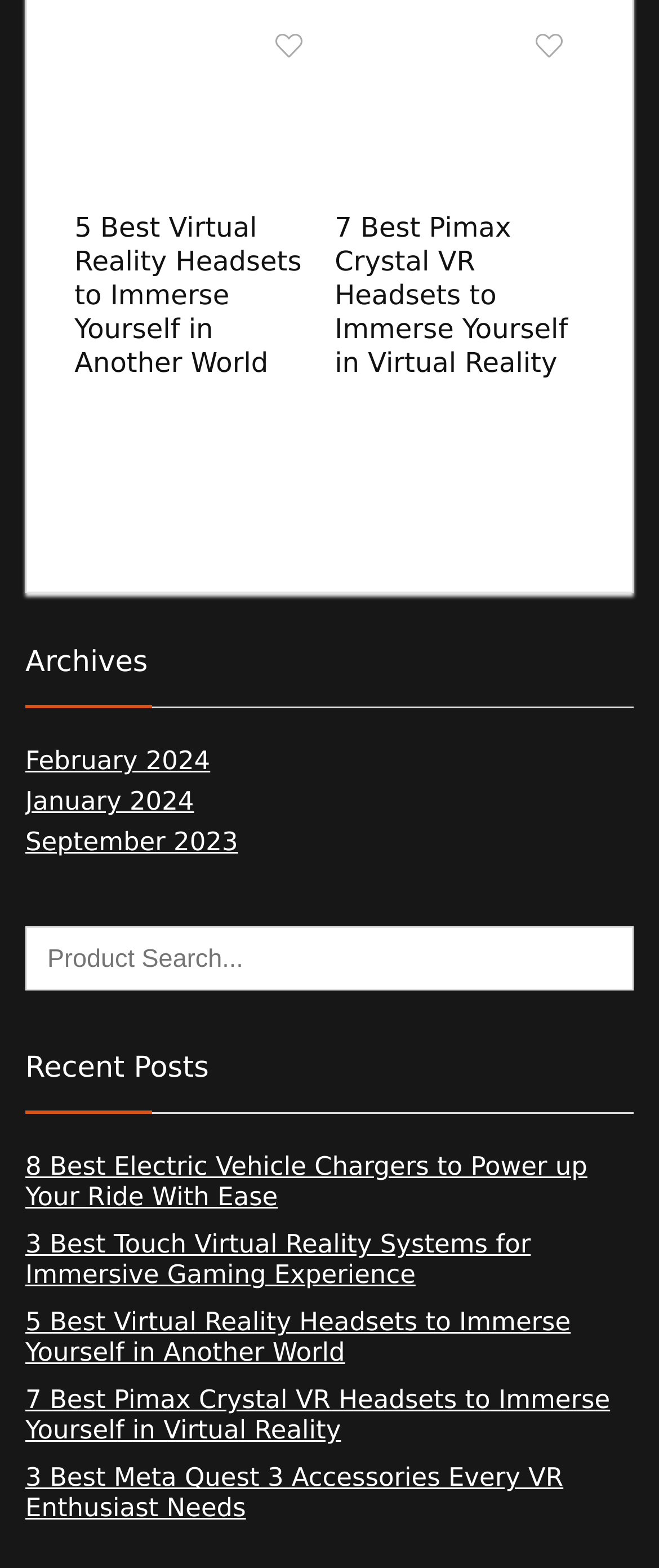Please identify the bounding box coordinates of the clickable area that will allow you to execute the instruction: "View recent posts".

[0.038, 0.671, 0.317, 0.693]